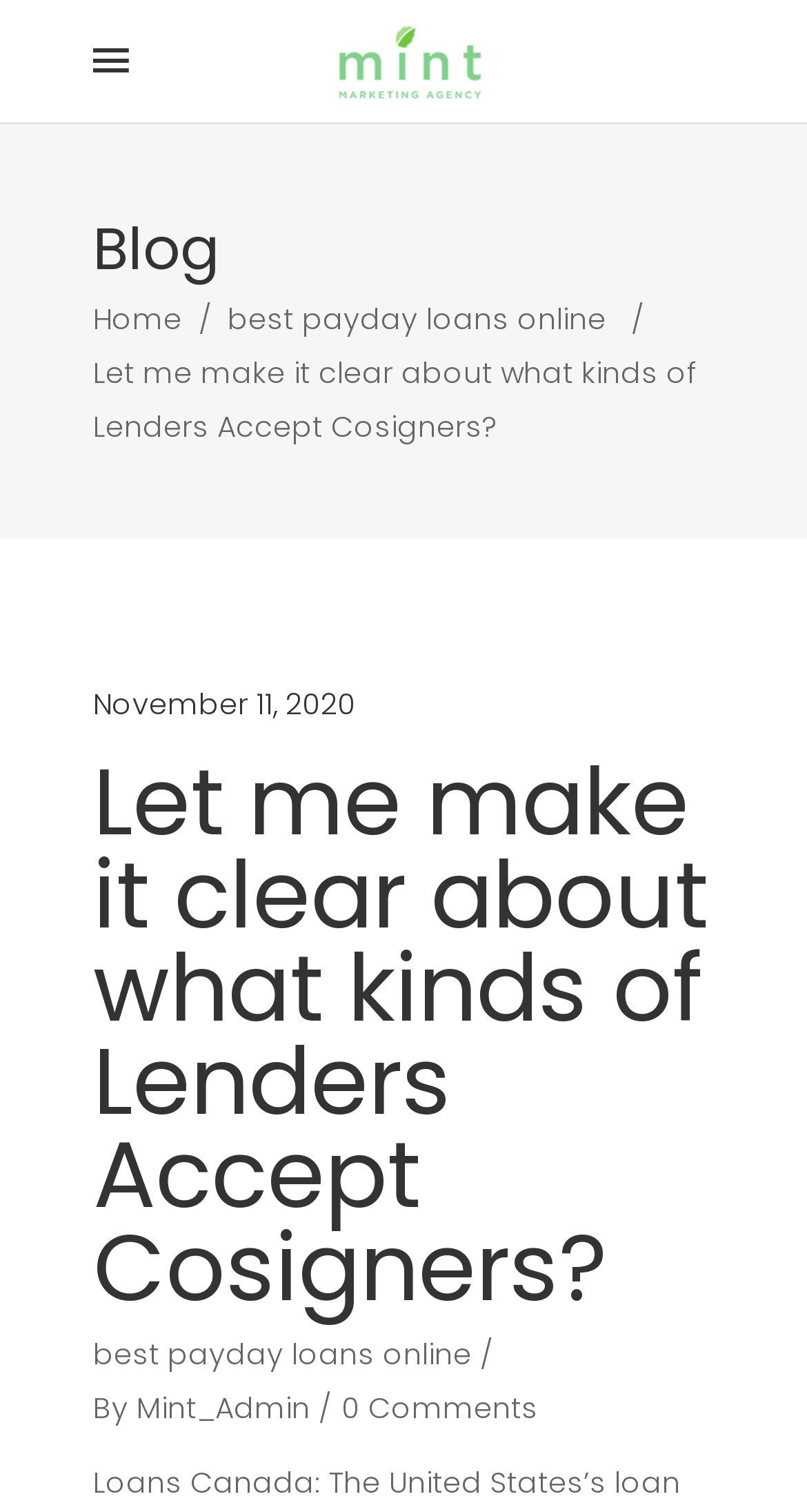Could you find the bounding box coordinates of the clickable area to complete this instruction: "Go to the blog page"?

[0.115, 0.138, 0.272, 0.192]